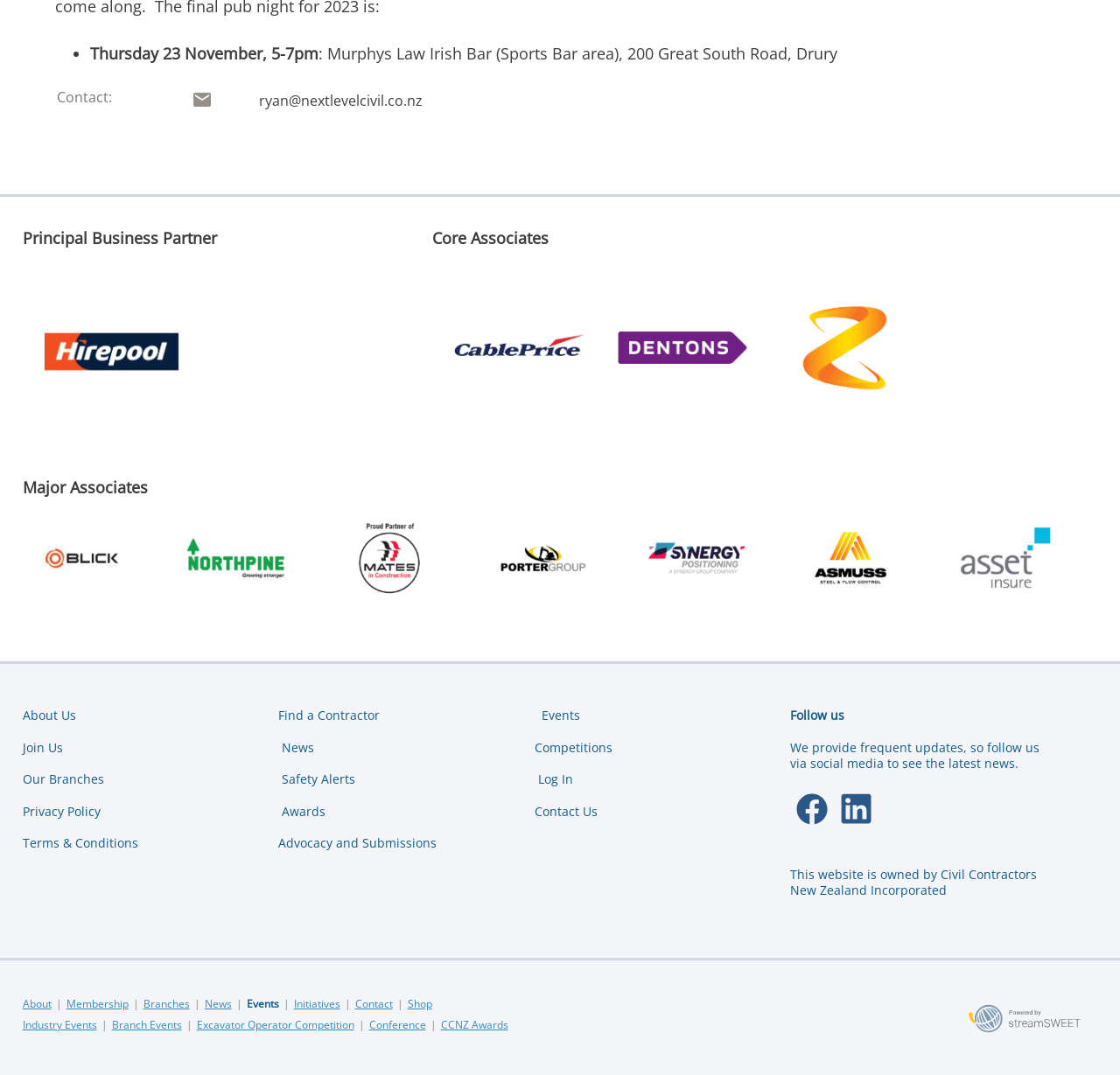Identify the bounding box of the HTML element described as: "Recent Posts".

None